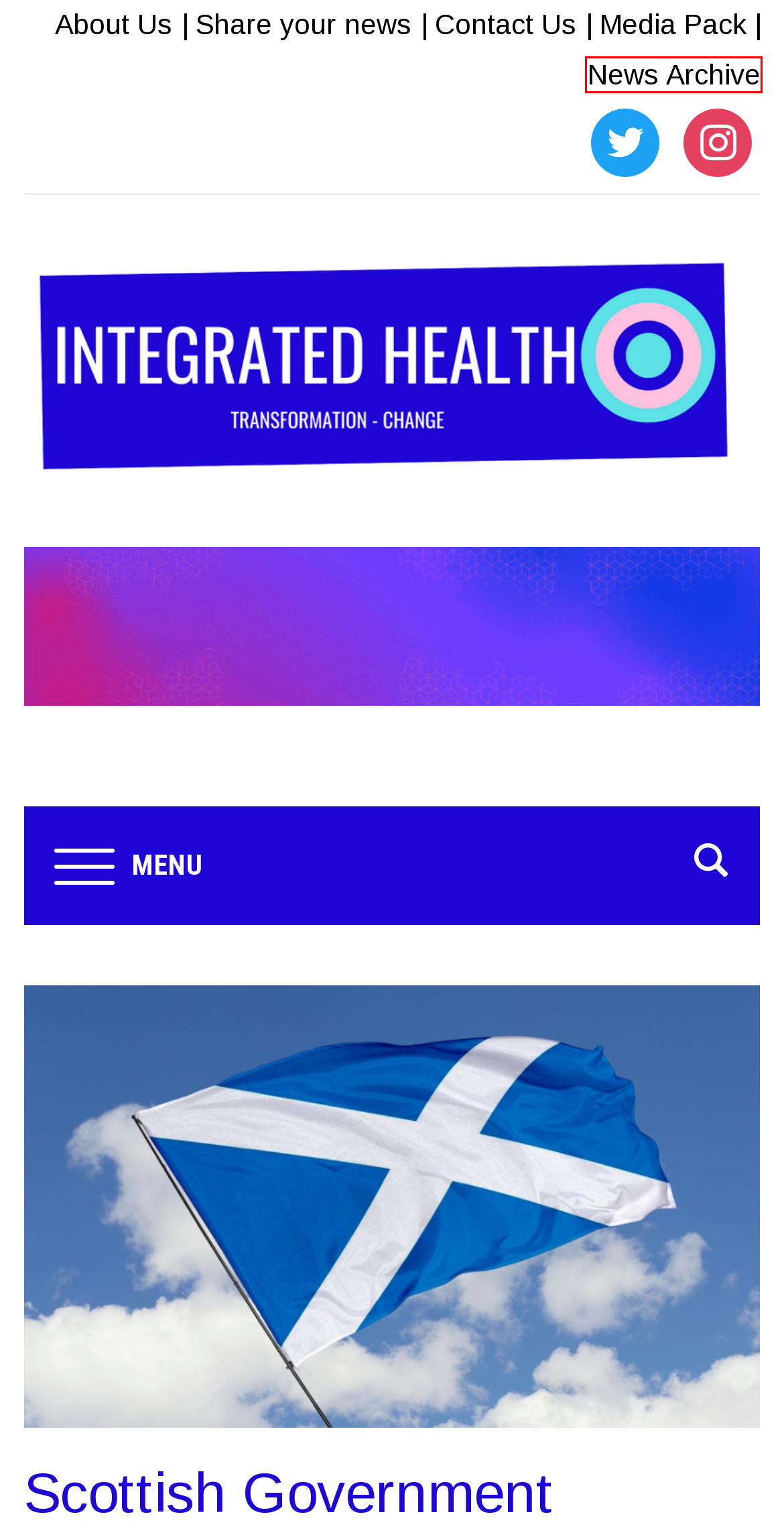You are presented with a screenshot of a webpage containing a red bounding box around an element. Determine which webpage description best describes the new webpage after clicking on the highlighted element. Here are the candidates:
A. Integrated Healthcare
B. Terms – Integrated Healthcare
C. Scottish Government allocate £82.6 million to improve patient services – Integrated Healthcare
D. Integrated Healthcare – Health News
E. News – Integrated Healthcare
F. North East and Yorkshire – Integrated Healthcare
G. South West – Integrated Healthcare
H. leadinghealthcare – Integrated Healthcare

E